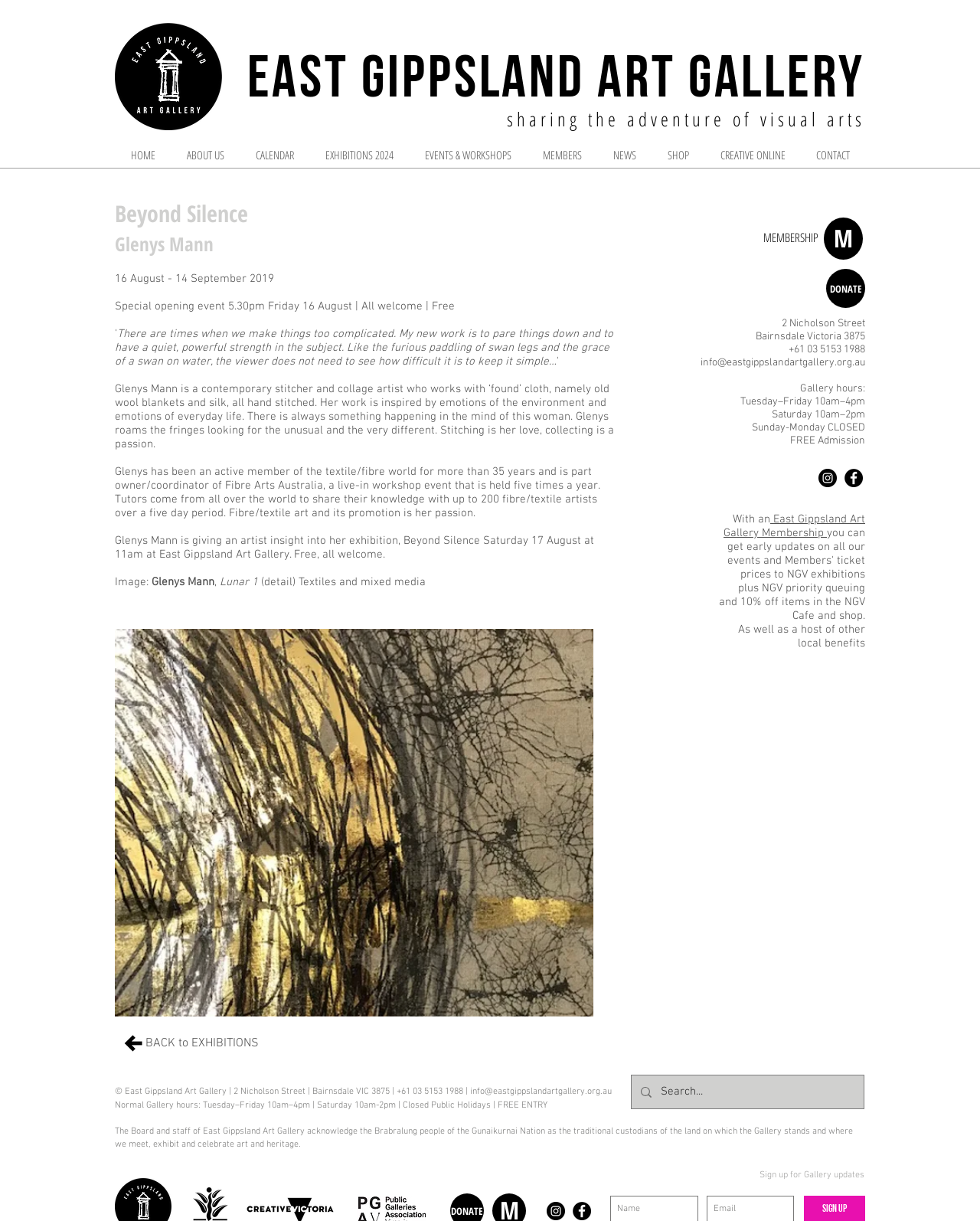What is the medium used by the artist in the exhibition?
Using the screenshot, give a one-word or short phrase answer.

Textiles and mixed media